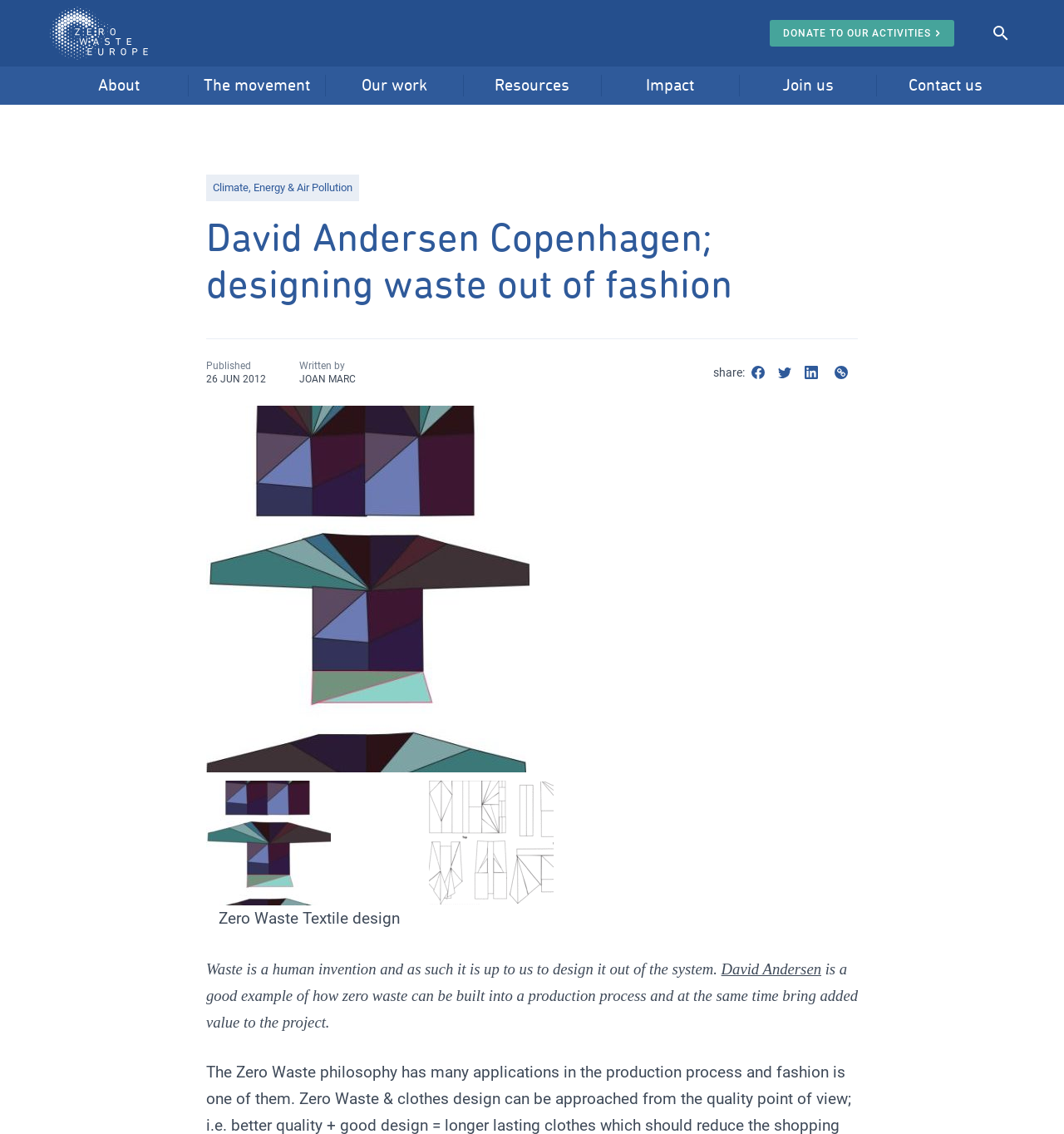Please identify the bounding box coordinates of the element I should click to complete this instruction: 'Click on 'About''. The coordinates should be given as four float numbers between 0 and 1, like this: [left, top, right, bottom].

[0.092, 0.067, 0.131, 0.084]